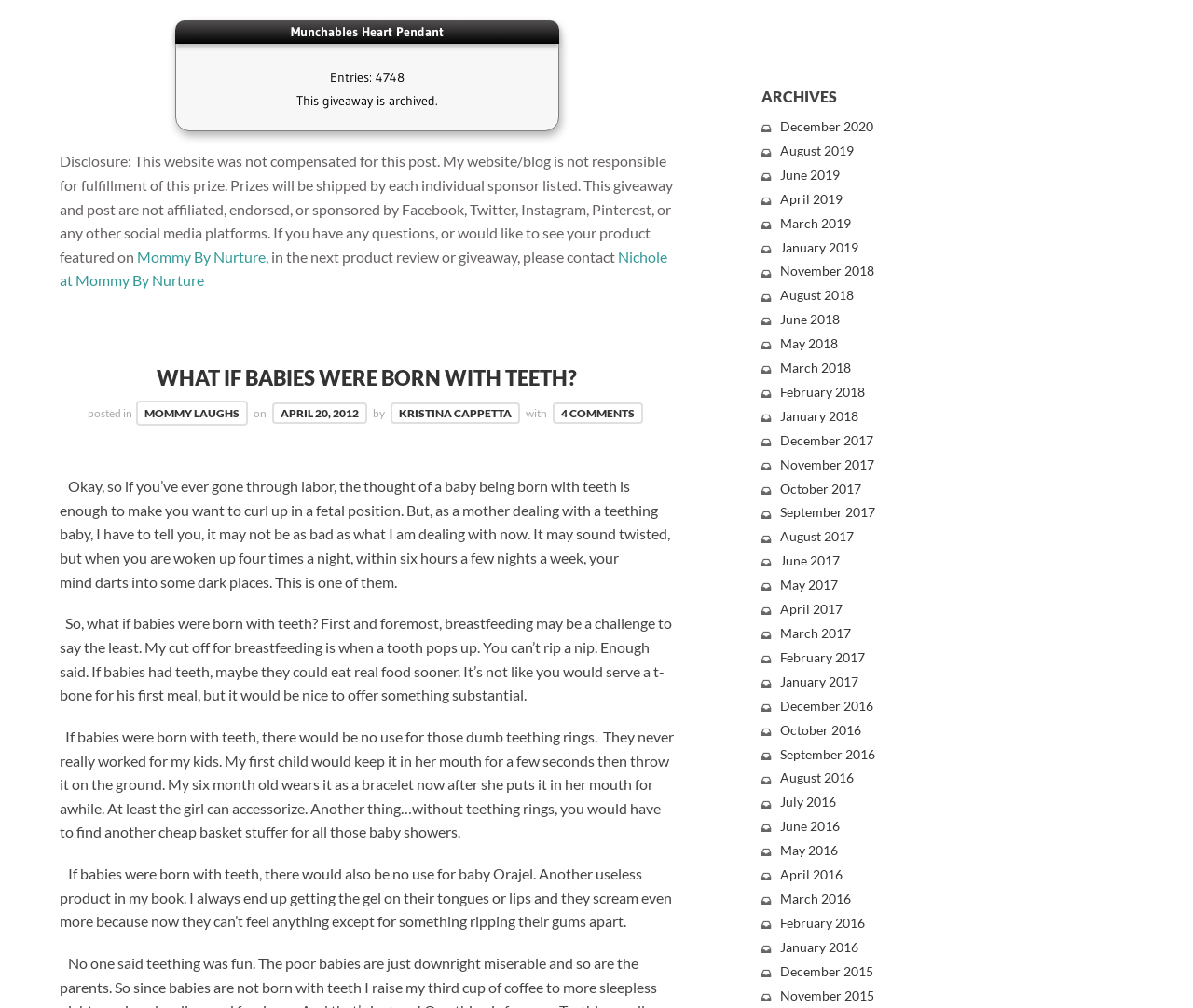Identify and provide the bounding box for the element described by: "Mommy By Nurture".

[0.115, 0.246, 0.223, 0.263]